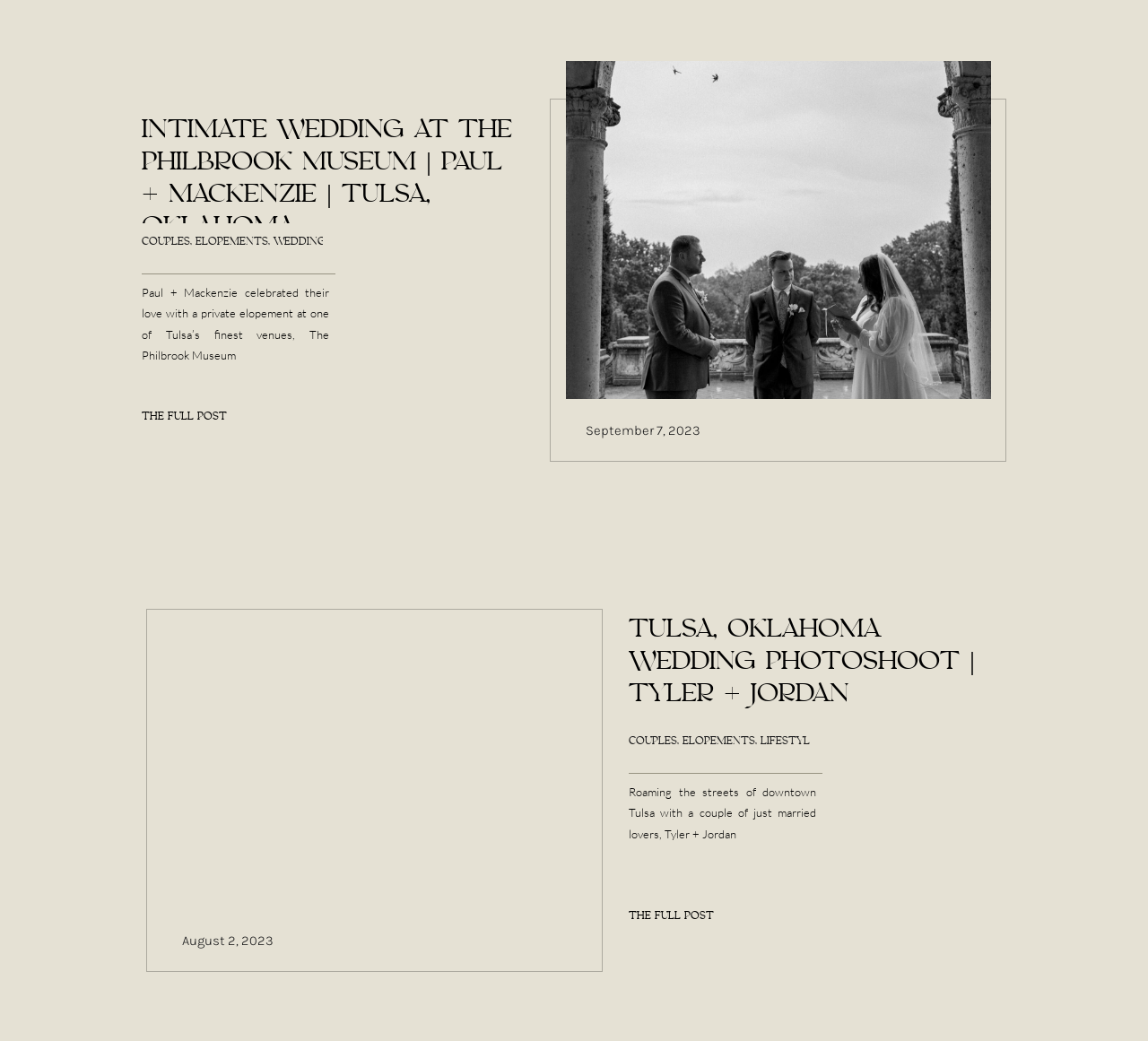How many links are present in the webpage?
Based on the image, give a one-word or short phrase answer.

Multiple